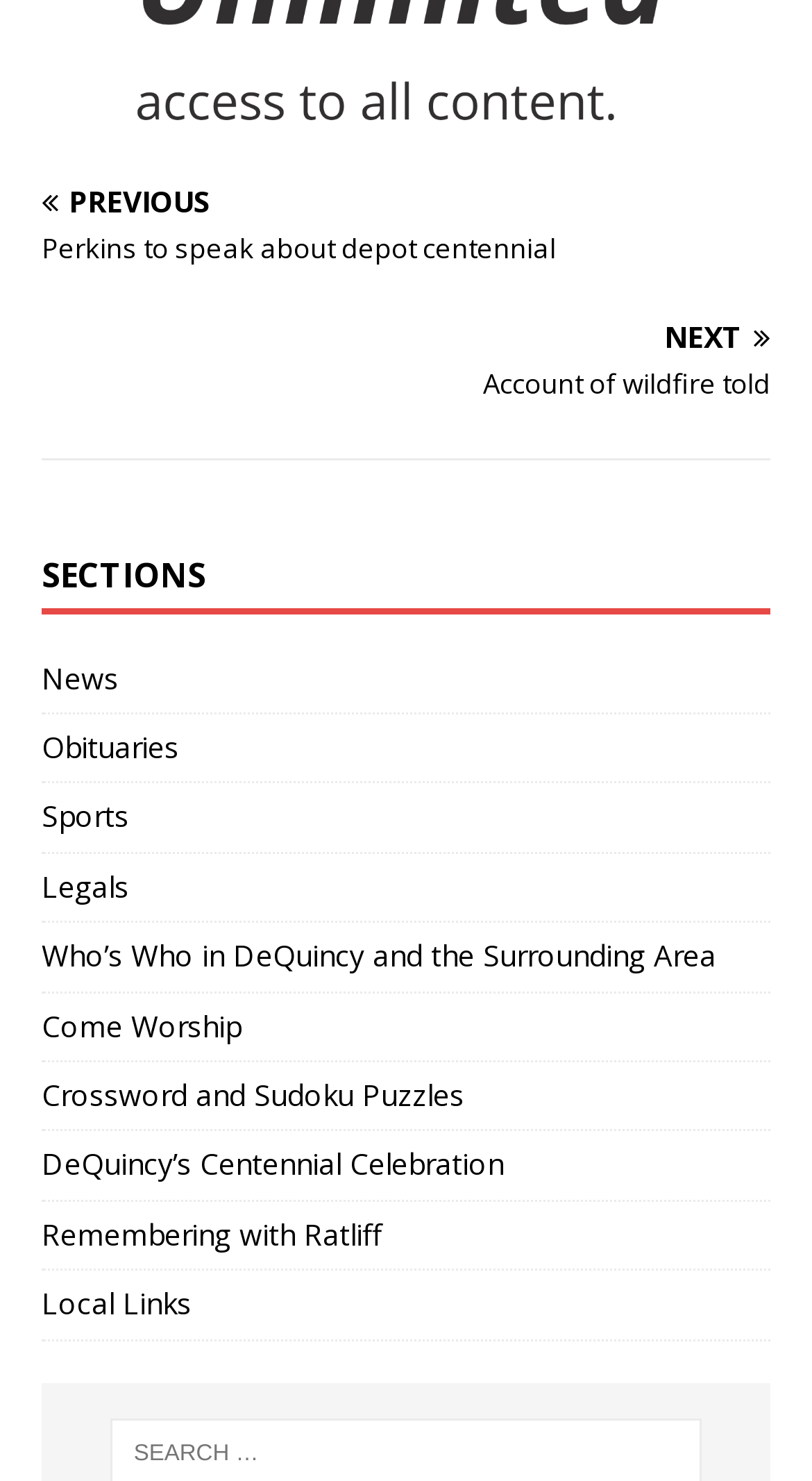Pinpoint the bounding box coordinates of the area that should be clicked to complete the following instruction: "check local links". The coordinates must be given as four float numbers between 0 and 1, i.e., [left, top, right, bottom].

[0.051, 0.858, 0.949, 0.904]